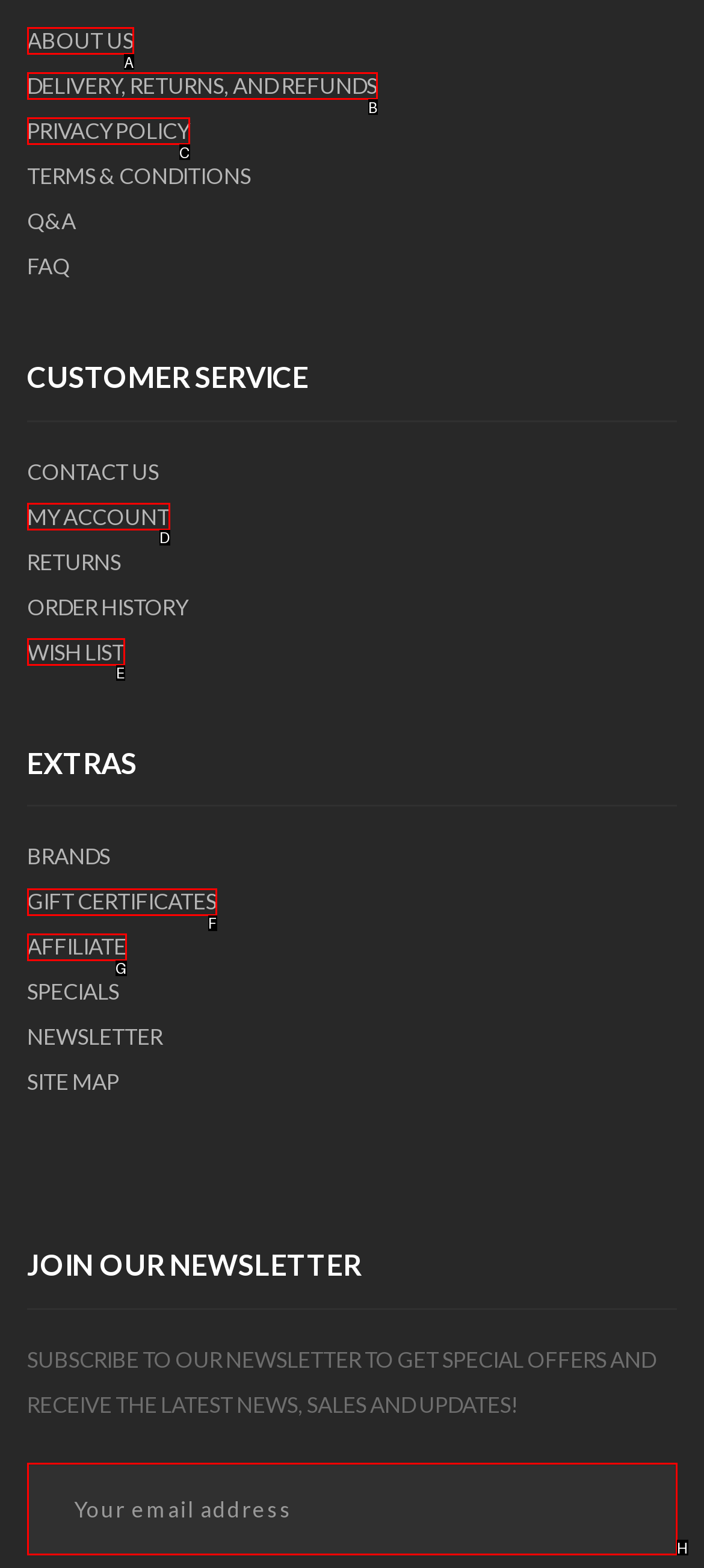Identify the option that best fits this description: About Us
Answer with the appropriate letter directly.

A